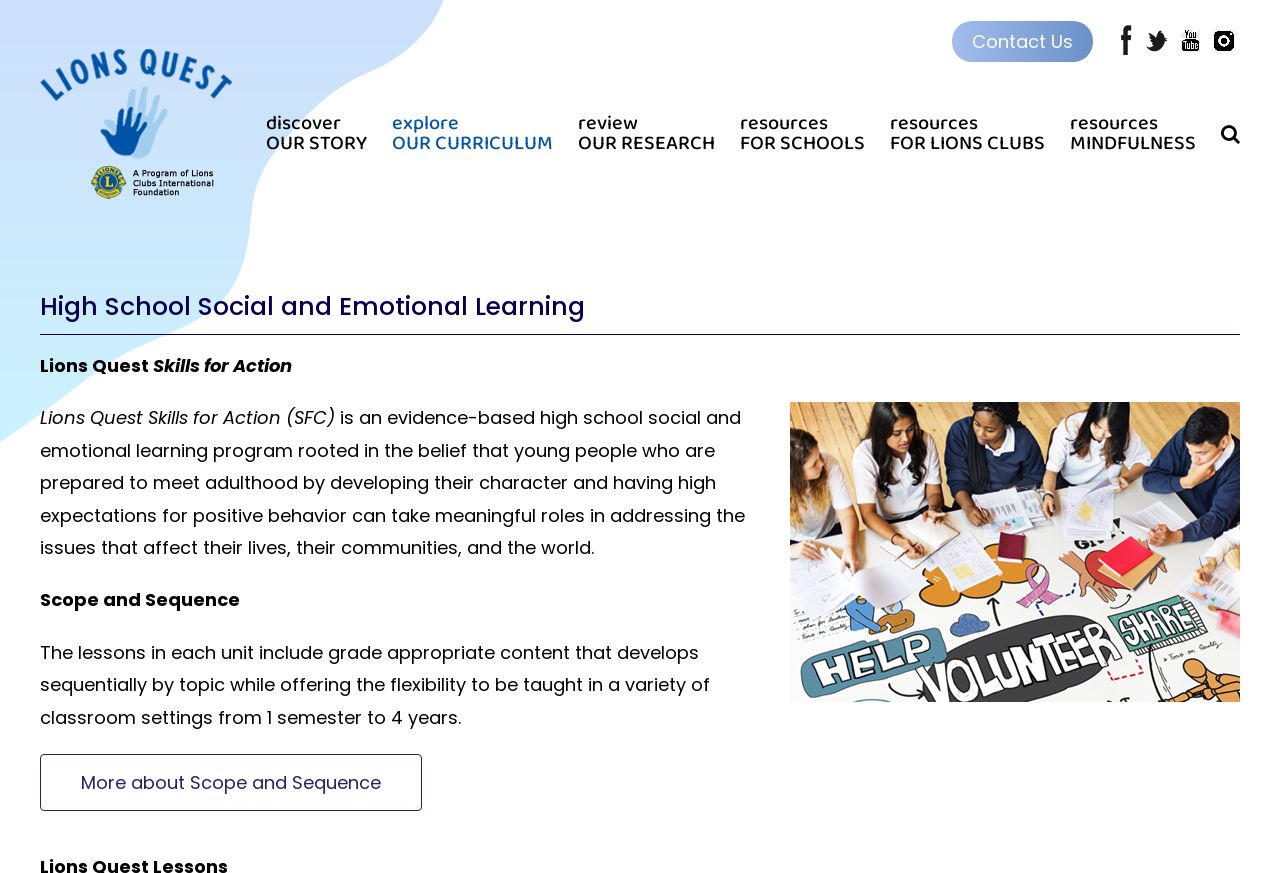Provide a one-word or brief phrase answer to the question:
How many social media links are present on the webpage?

4